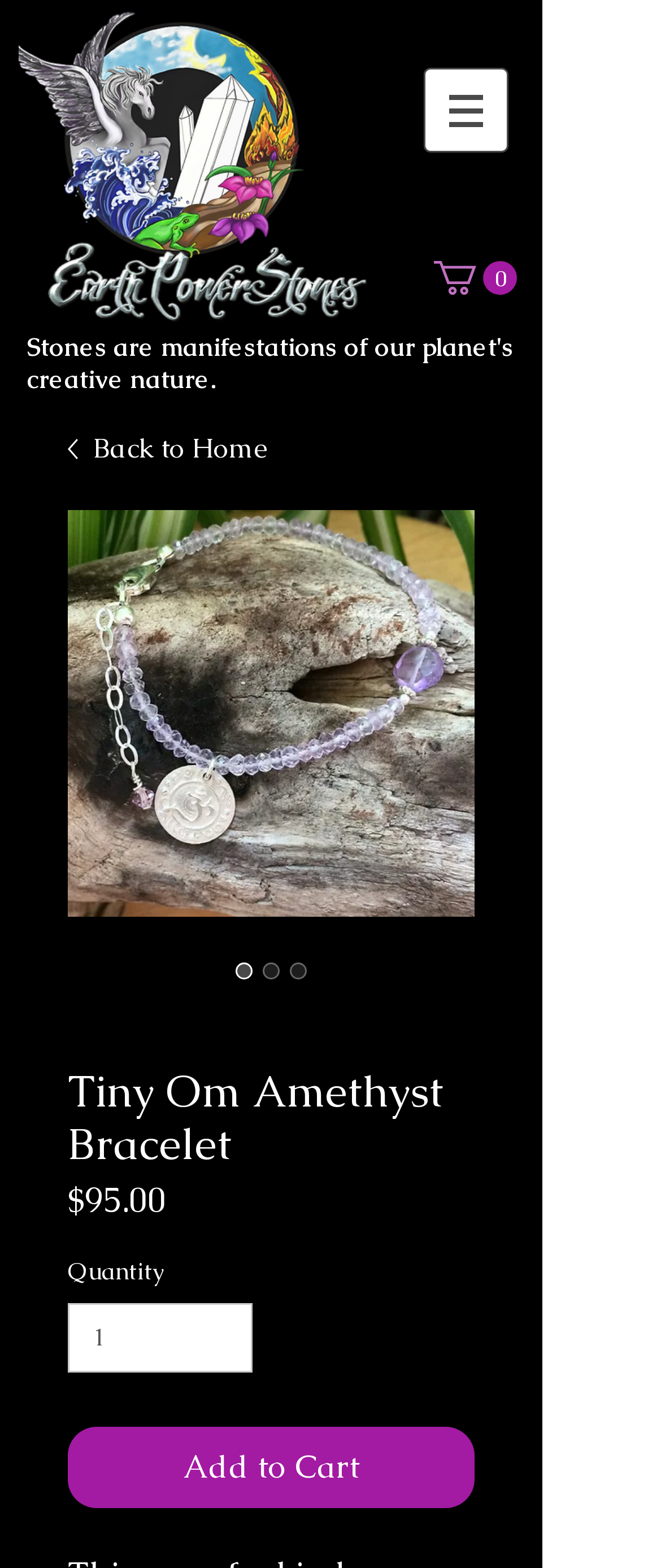What is the price of the Tiny Om Amethyst Bracelet?
Using the image, elaborate on the answer with as much detail as possible.

The price of the Tiny Om Amethyst Bracelet can be found in the product details section, where it is listed as '$95.00'.